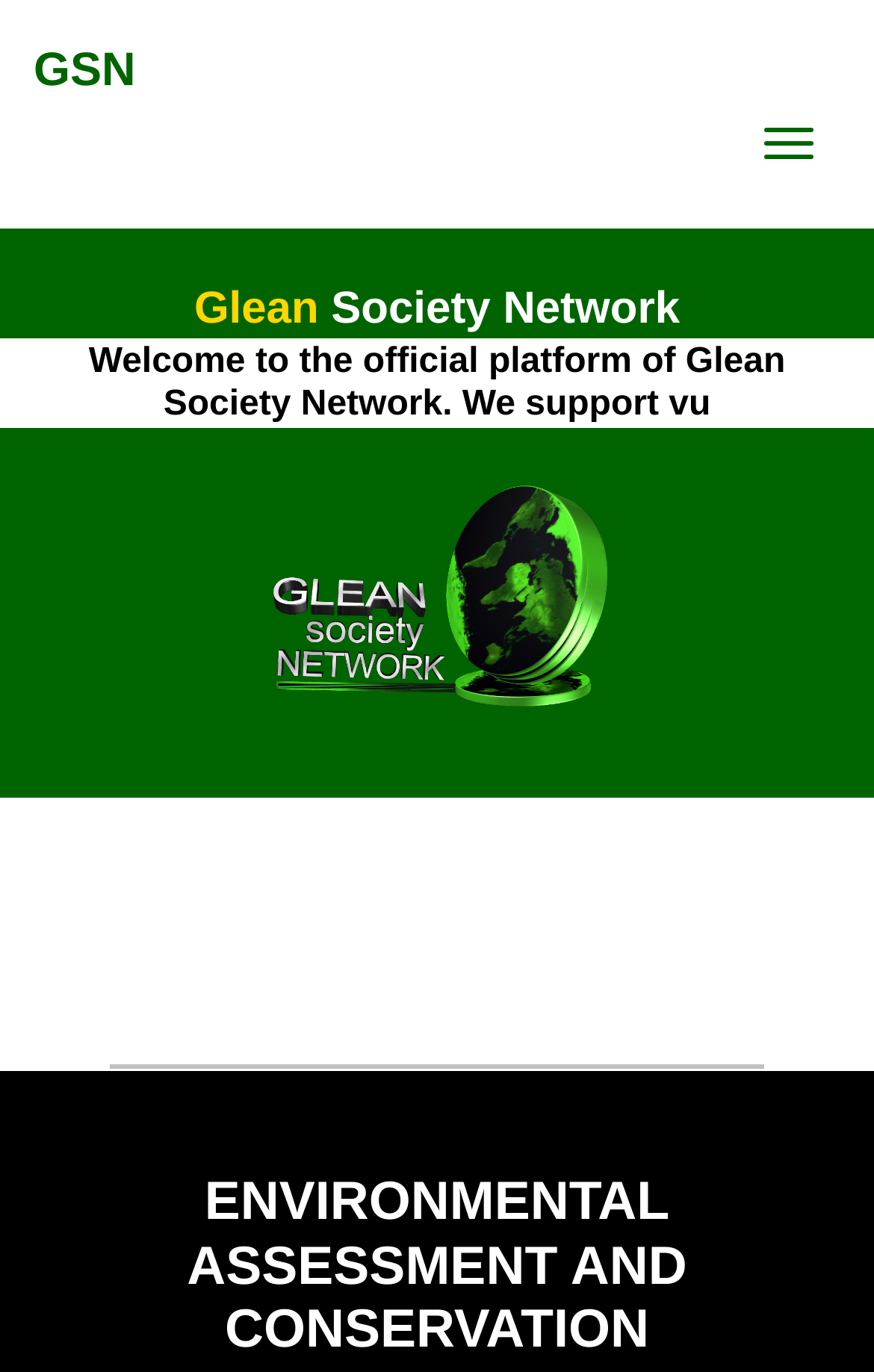How many static text elements are there in the second layout table?
Give a single word or phrase as your answer by examining the image.

2